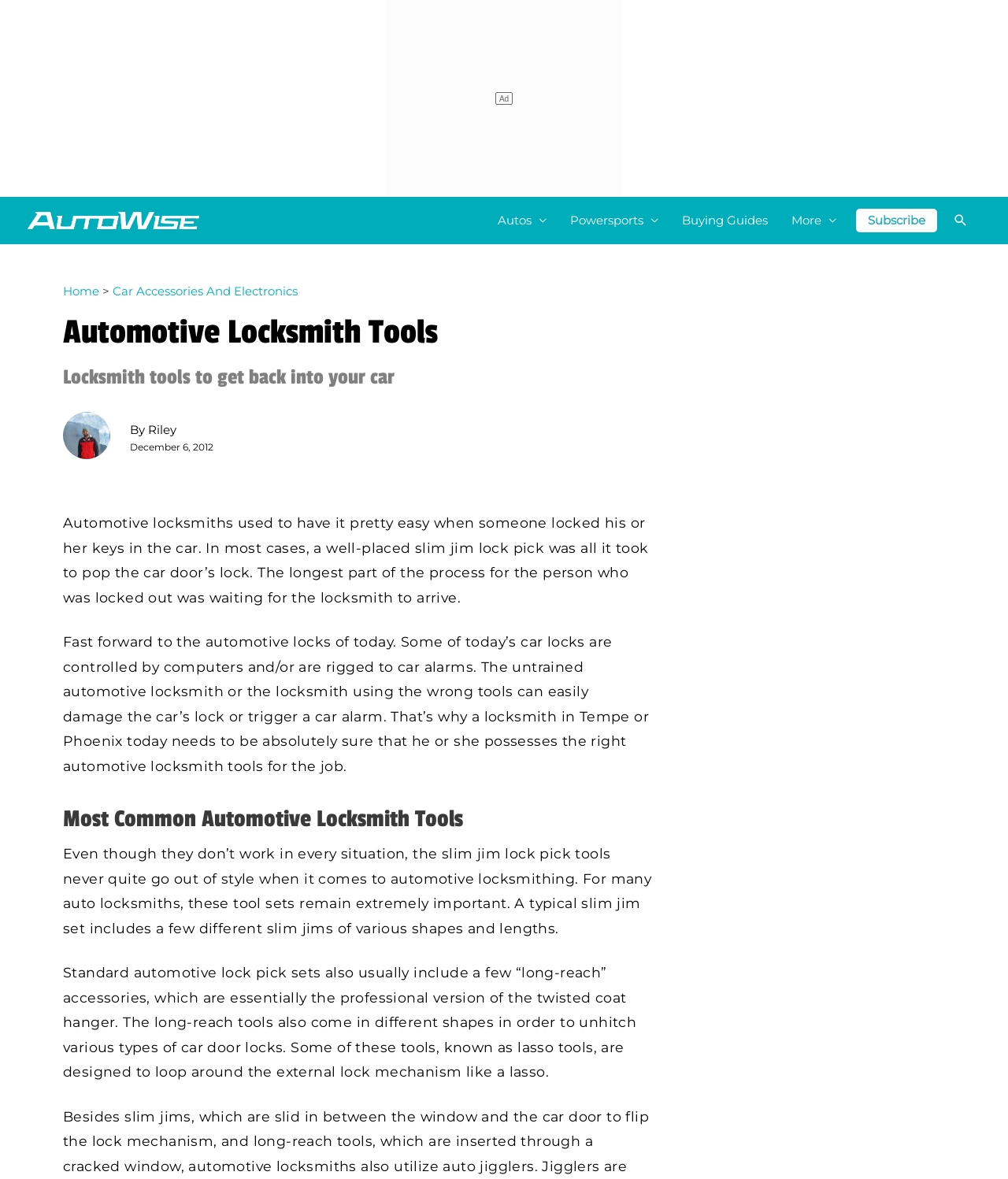With reference to the screenshot, provide a detailed response to the question below:
What is the date of the article?

The date of the article can be found by looking at the section below the heading 'Automotive Locksmith Tools'. There is a text 'December 6, 2012' which indicates the date the article was published.